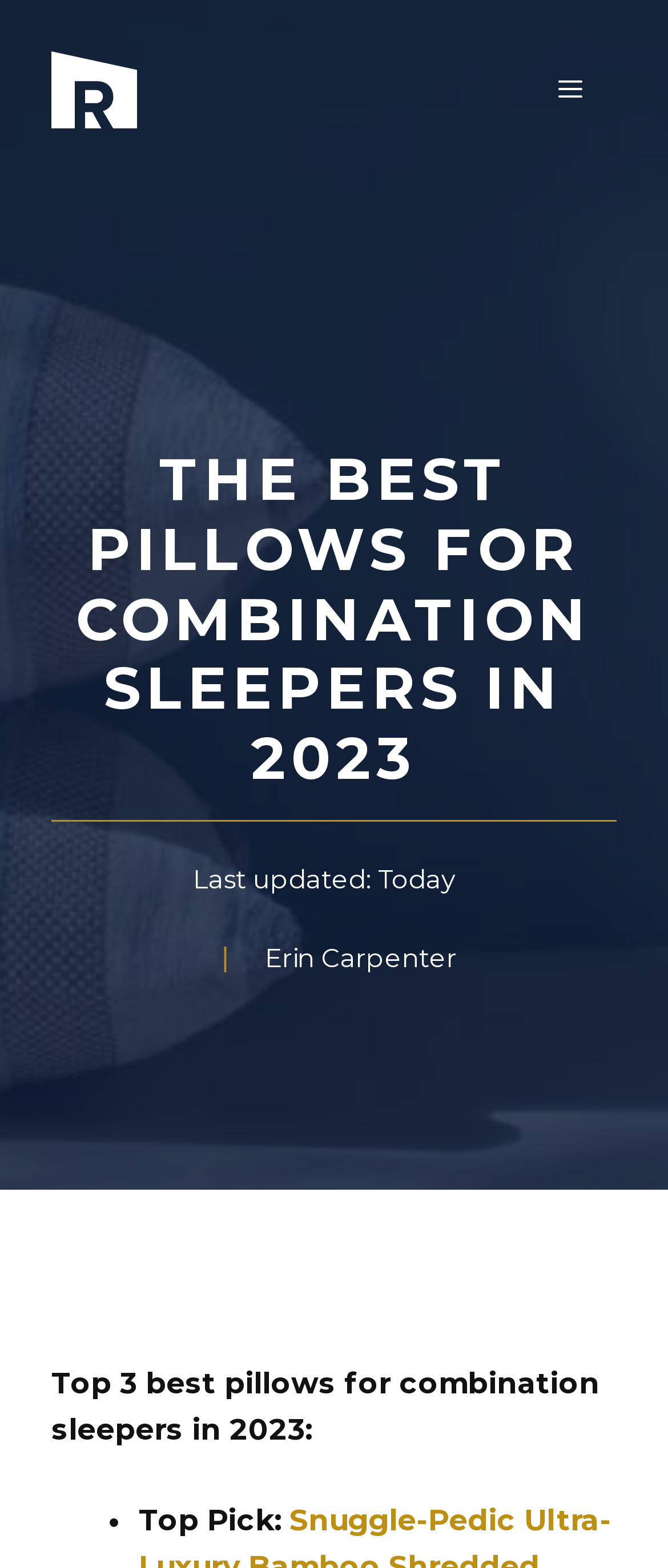Please respond in a single word or phrase: 
What is the top pick for combination sleepers?

Not specified